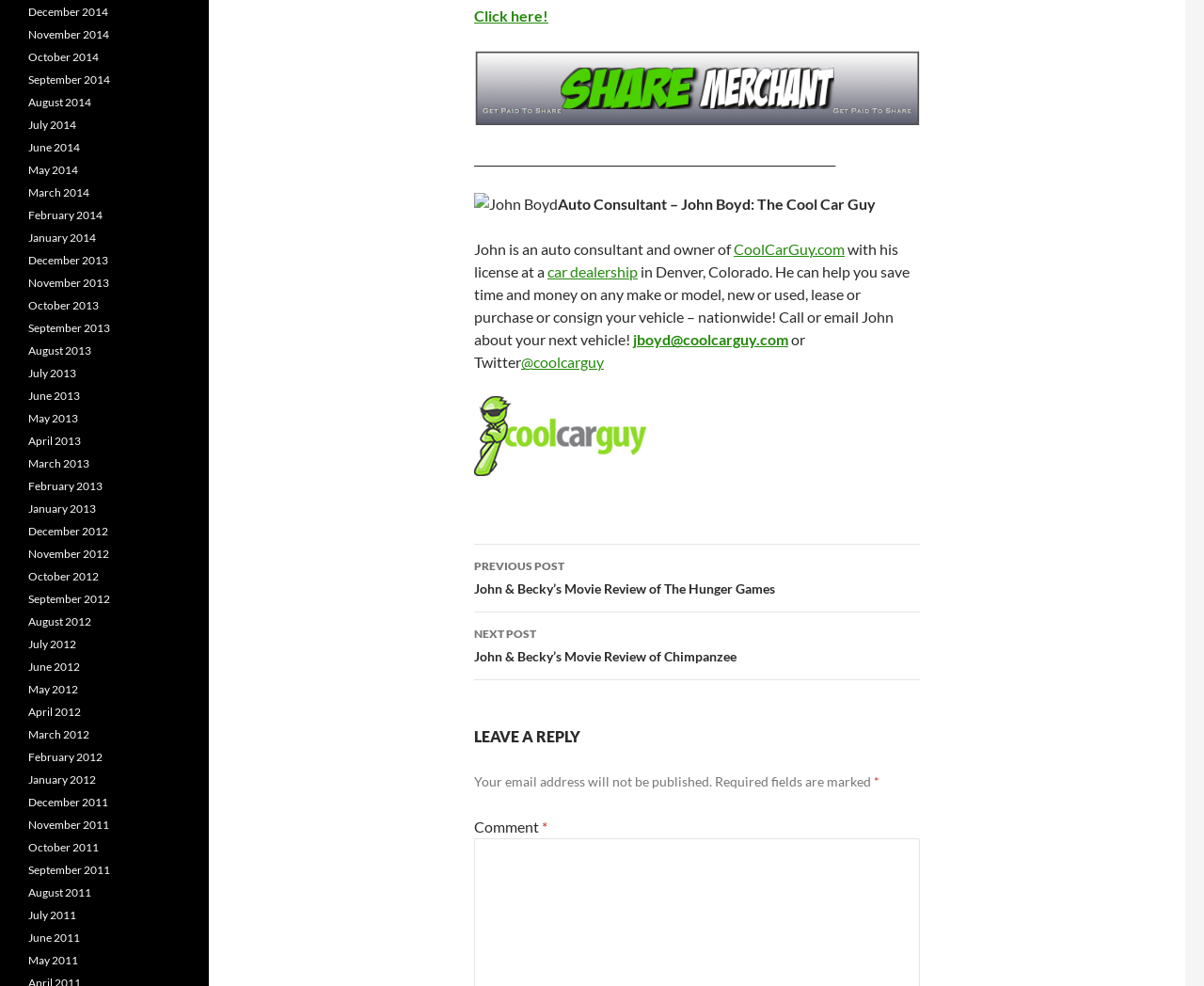What is the topic of the previous post?
Please use the visual content to give a single word or phrase answer.

The Hunger Games